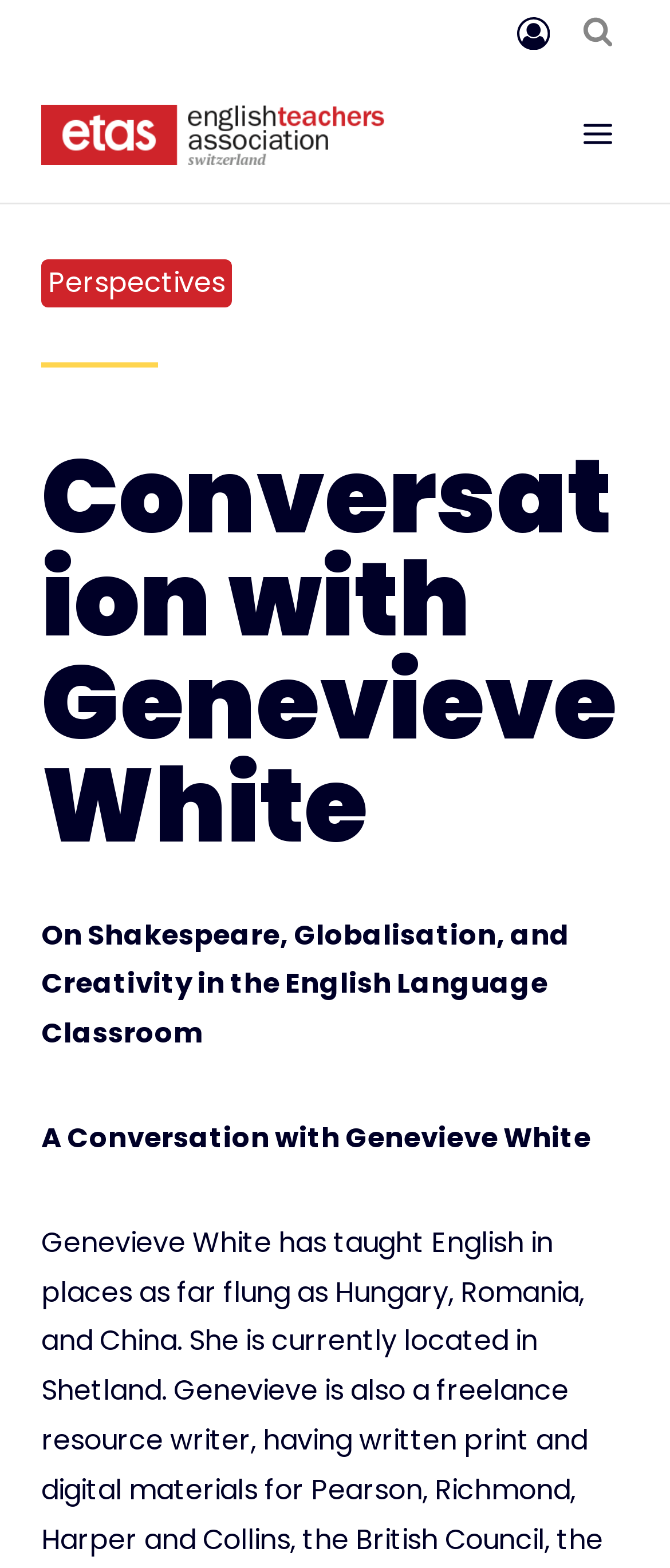Determine the bounding box coordinates for the UI element described. Format the coordinates as (top-left x, top-left y, bottom-right x, bottom-right y) and ensure all values are between 0 and 1. Element description: Account

[0.771, 0.0, 0.821, 0.042]